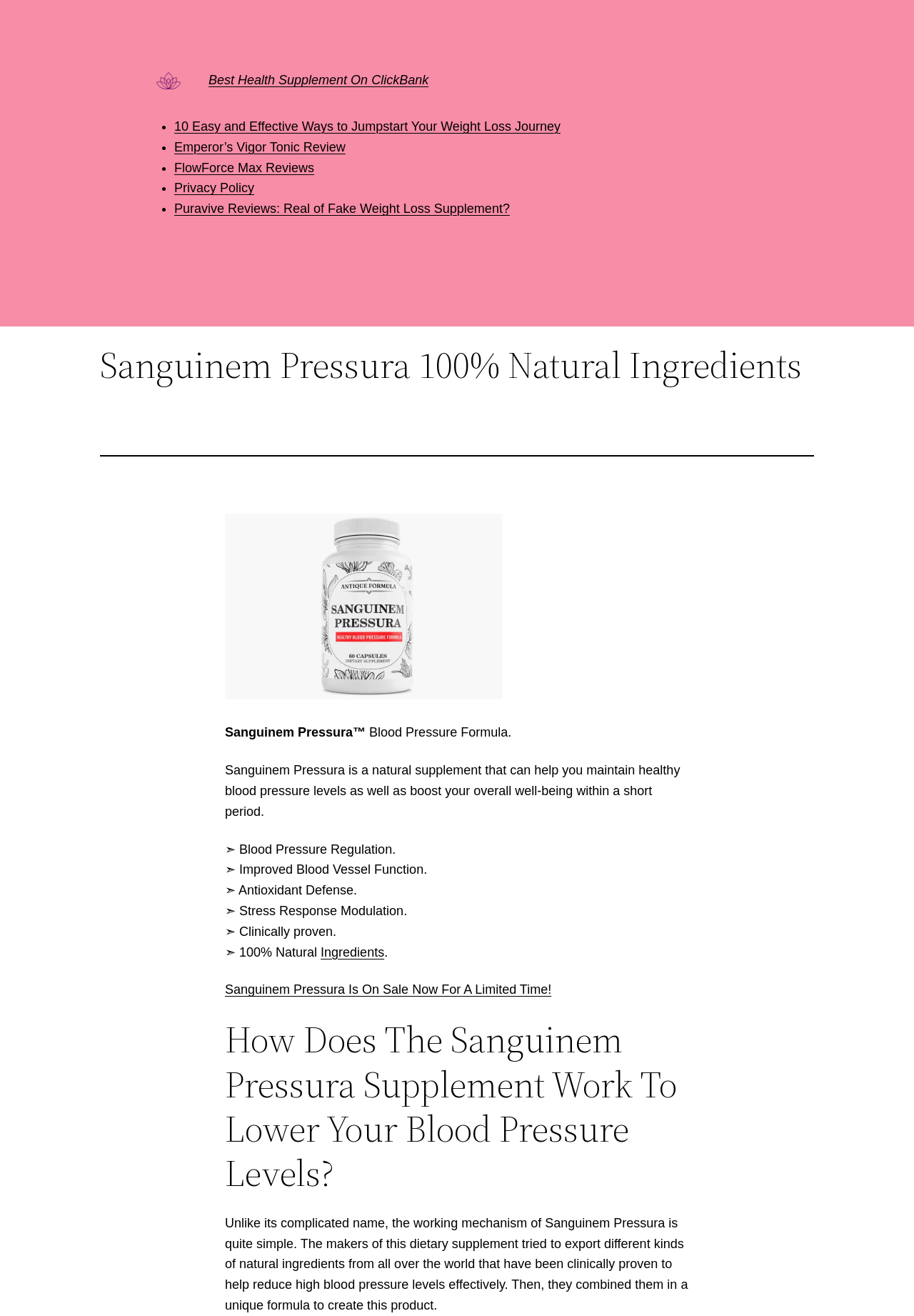Please specify the coordinates of the bounding box for the element that should be clicked to carry out this instruction: "Check the privacy policy". The coordinates must be four float numbers between 0 and 1, formatted as [left, top, right, bottom].

[0.191, 0.138, 0.278, 0.148]